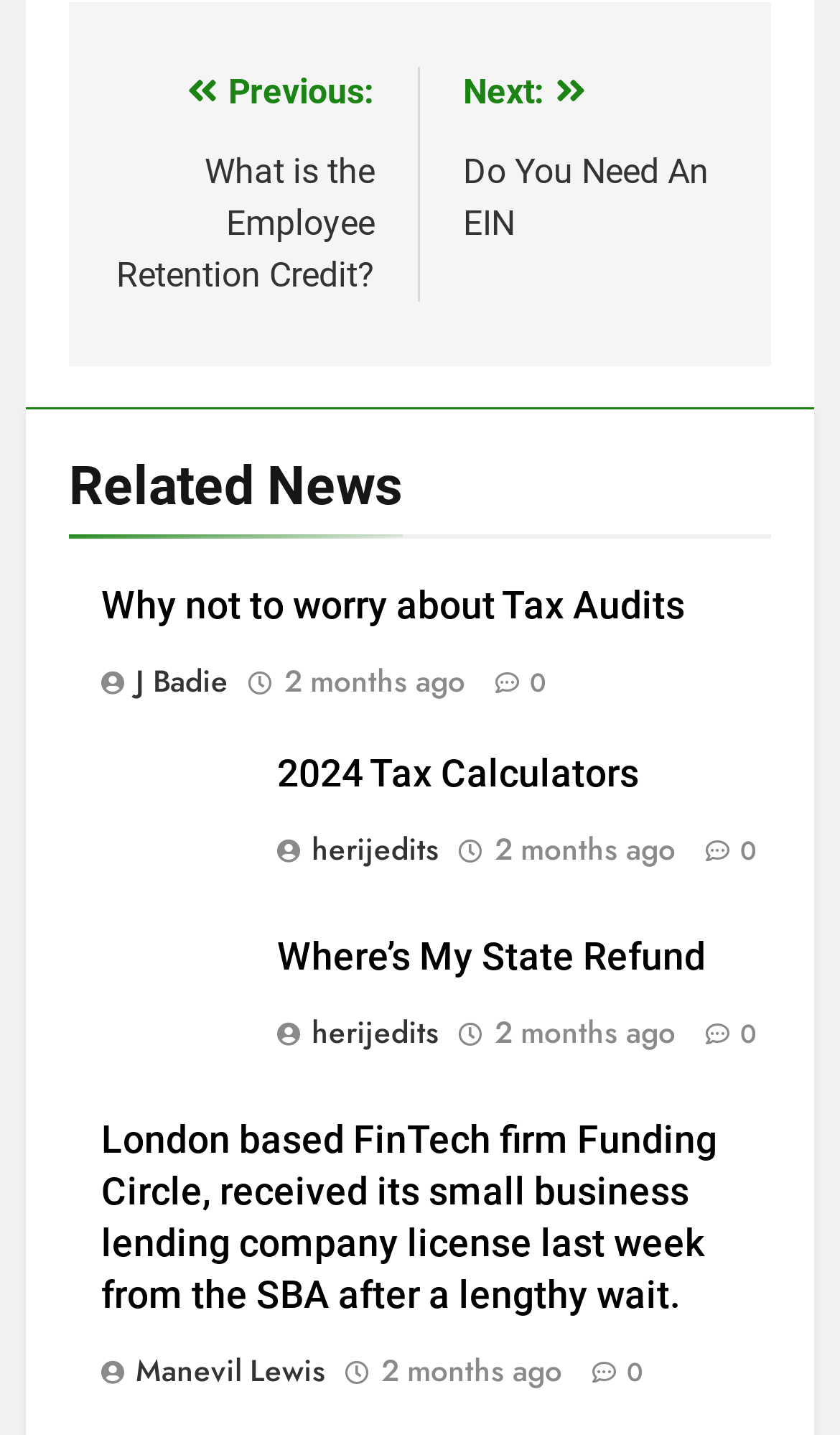Could you please study the image and provide a detailed answer to the question:
What is the topic of the first article?

The first article is located below the navigation section, and it has a heading that says 'Why not to worry about Tax Audits'. This suggests that the topic of the first article is related to tax audits and how to approach them.